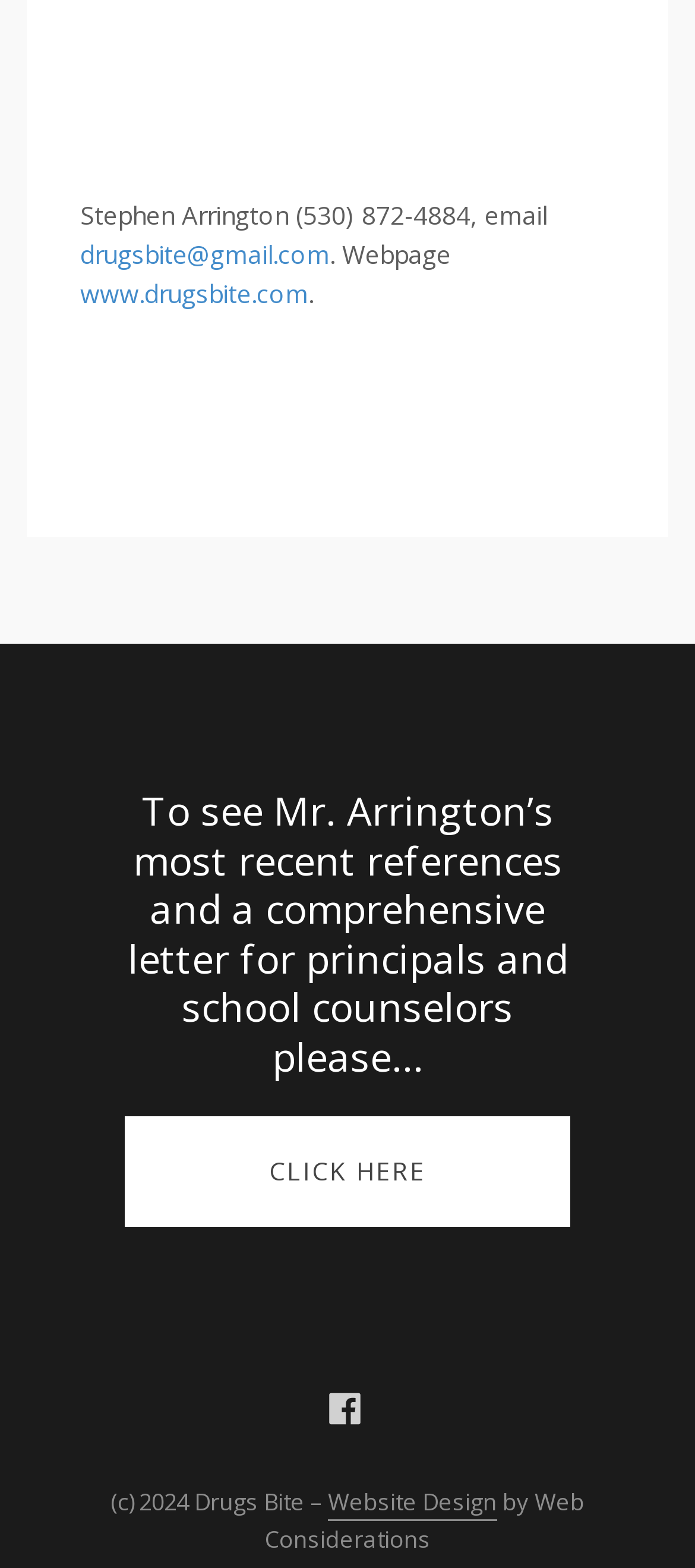Identify and provide the bounding box coordinates of the UI element described: "Click Here". The coordinates should be formatted as [left, top, right, bottom], with each number being a float between 0 and 1.

[0.179, 0.712, 0.821, 0.783]